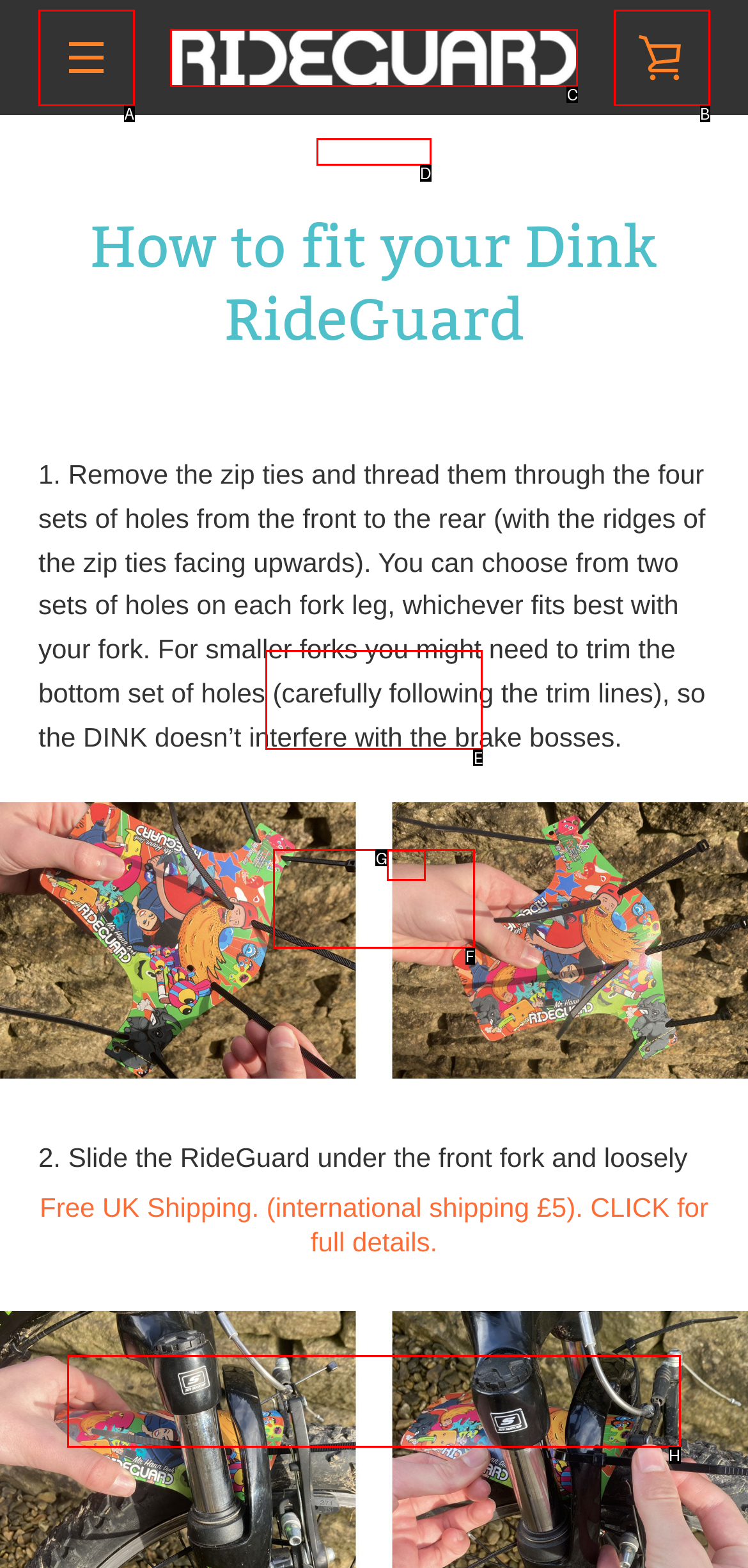With the description: About Us, find the option that corresponds most closely and answer with its letter directly.

E